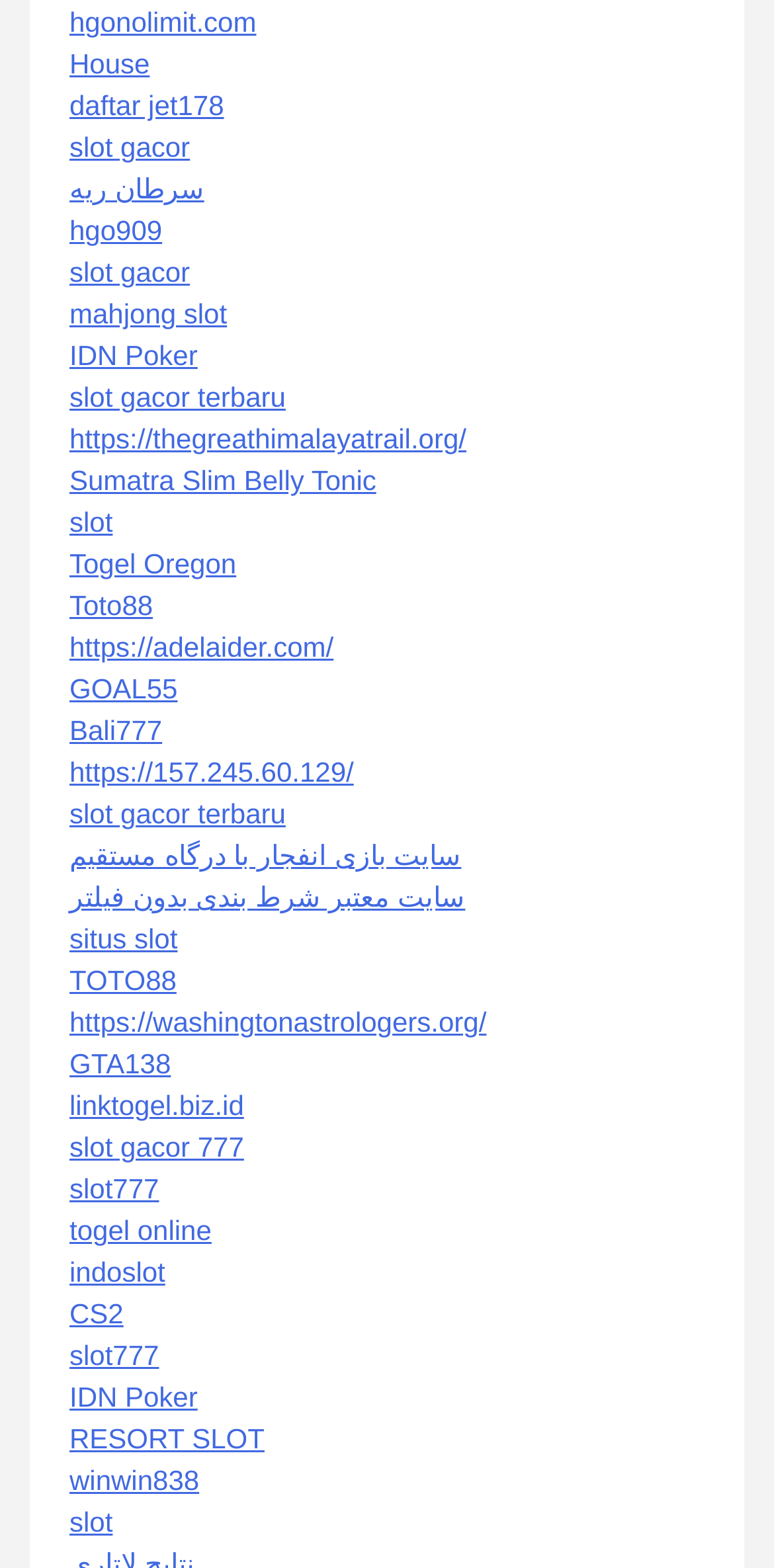Based on the image, please elaborate on the answer to the following question:
What is the common theme among the links on this webpage?

Upon examining the links on the webpage, it becomes clear that they are all related to online gaming, specifically slot games, poker, and other forms of online betting. The links point to various websites and platforms that offer these types of games, indicating that the webpage is a collection of resources for online gamers.